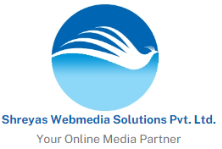Using the information shown in the image, answer the question with as much detail as possible: What does the bird in the logo symbolize?

The stylized representation of a bird in flight within the logo design symbolizes freedom and progress, as mentioned in the caption, which suggests the company's values and mission.